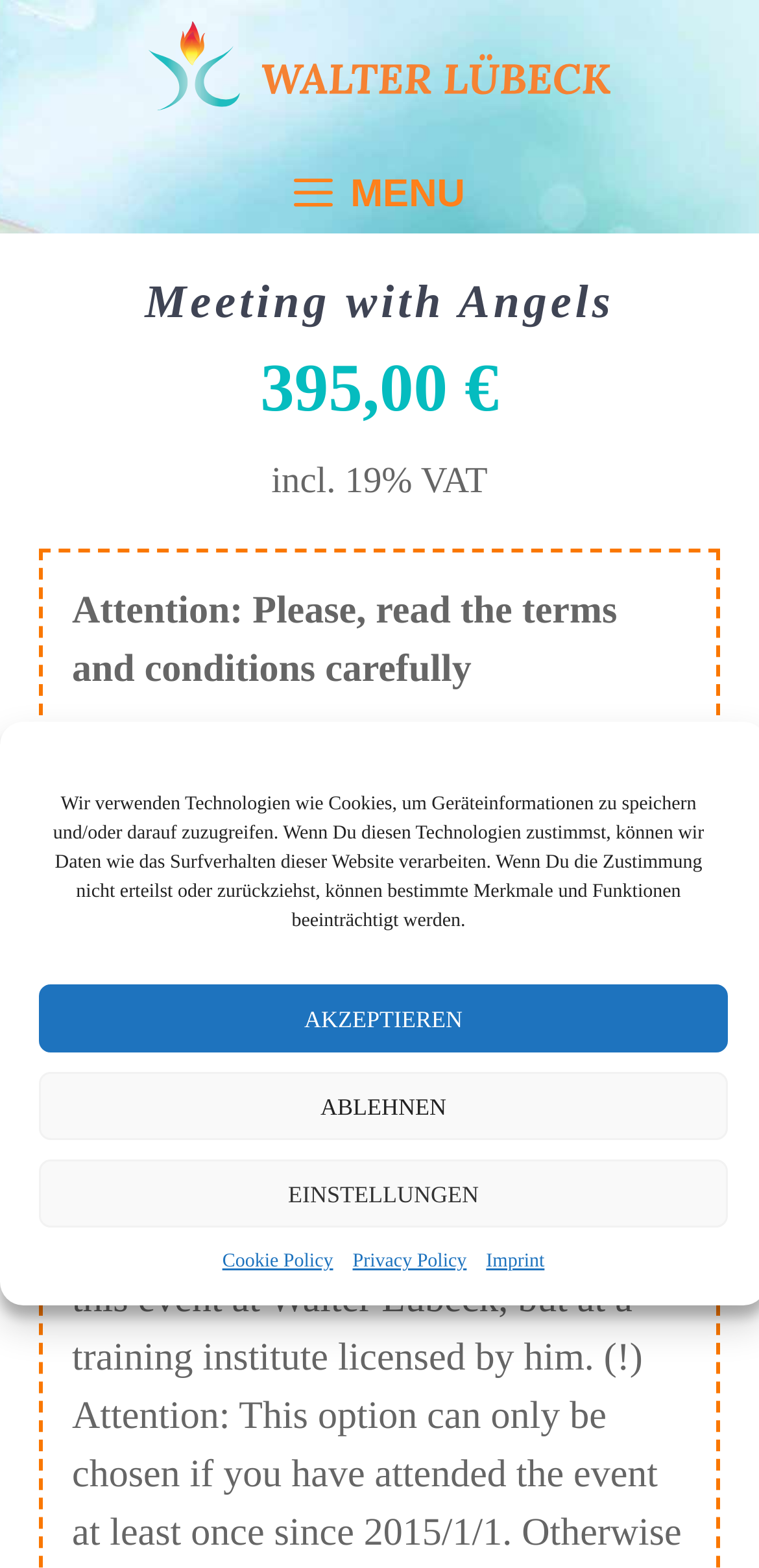Please determine and provide the text content of the webpage's heading.

Meeting with Angels